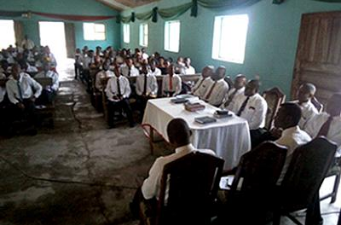Give a one-word or short-phrase answer to the following question: 
What is the yearly motto mentioned in the caption?

Faithful To Christ